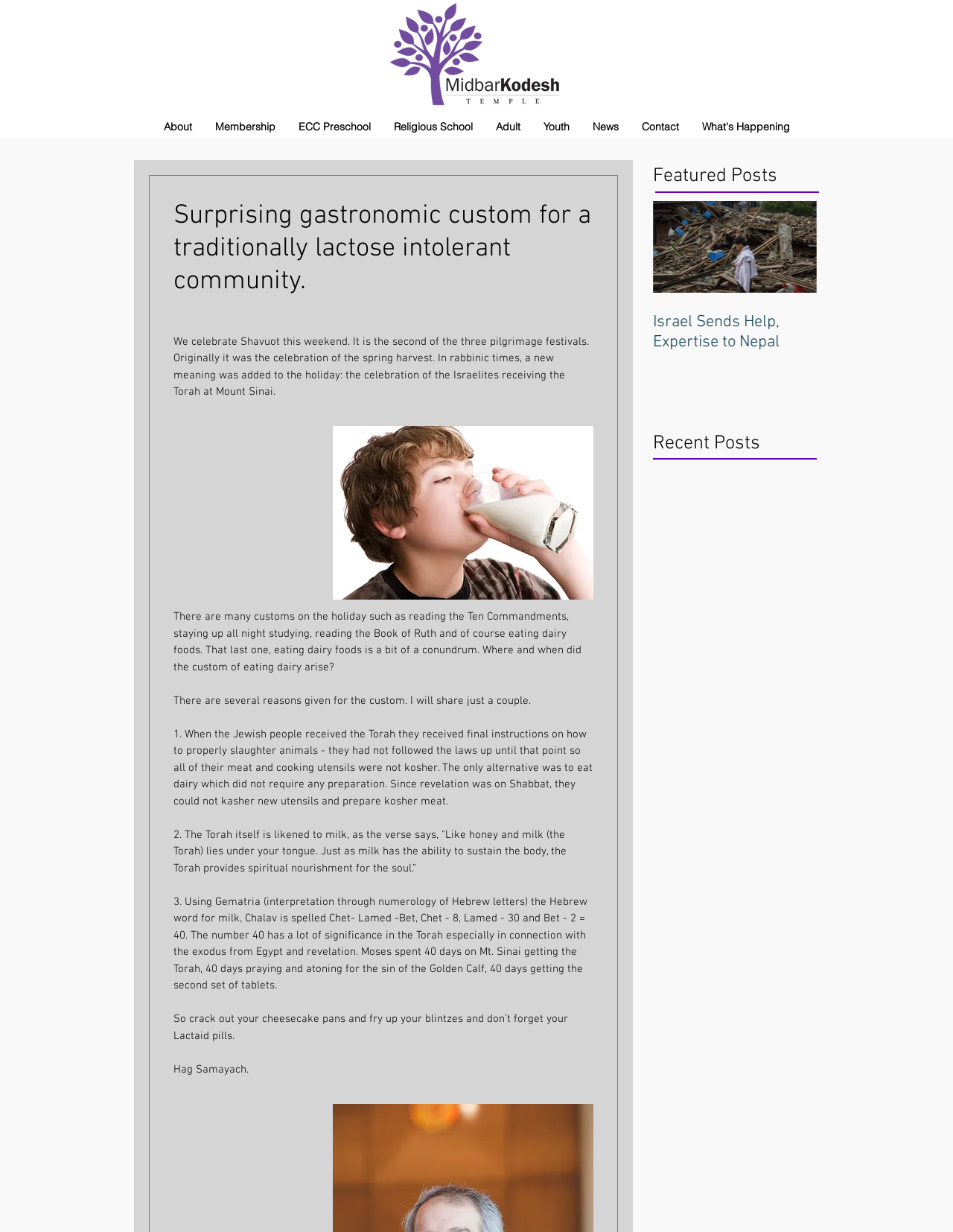Please answer the following question using a single word or phrase: 
What is the significance of the number 40 in the Torah?

Revelation and exodus